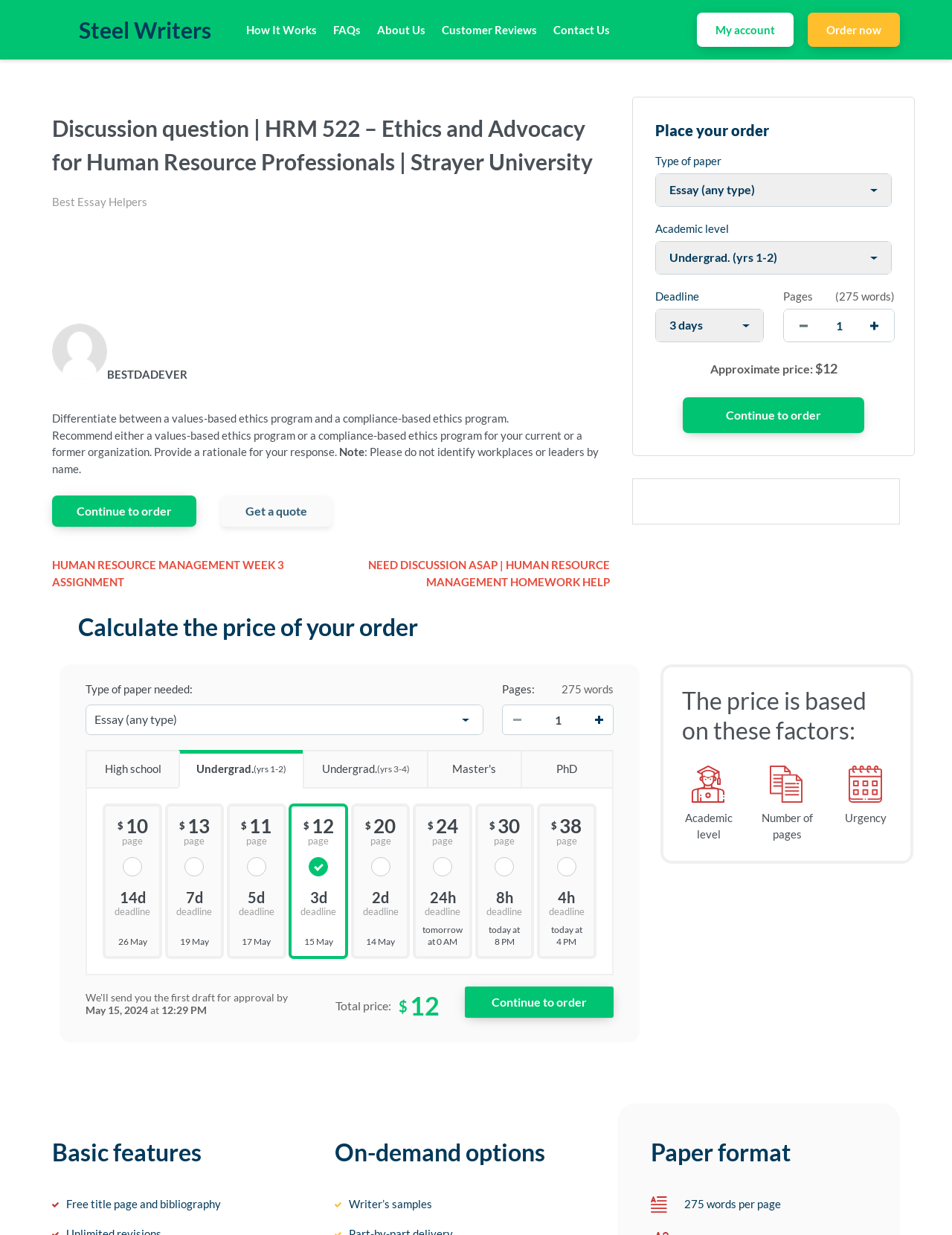Identify the bounding box coordinates of the area that should be clicked in order to complete the given instruction: "Click on the 'Continue to order' button". The bounding box coordinates should be four float numbers between 0 and 1, i.e., [left, top, right, bottom].

[0.717, 0.322, 0.908, 0.351]